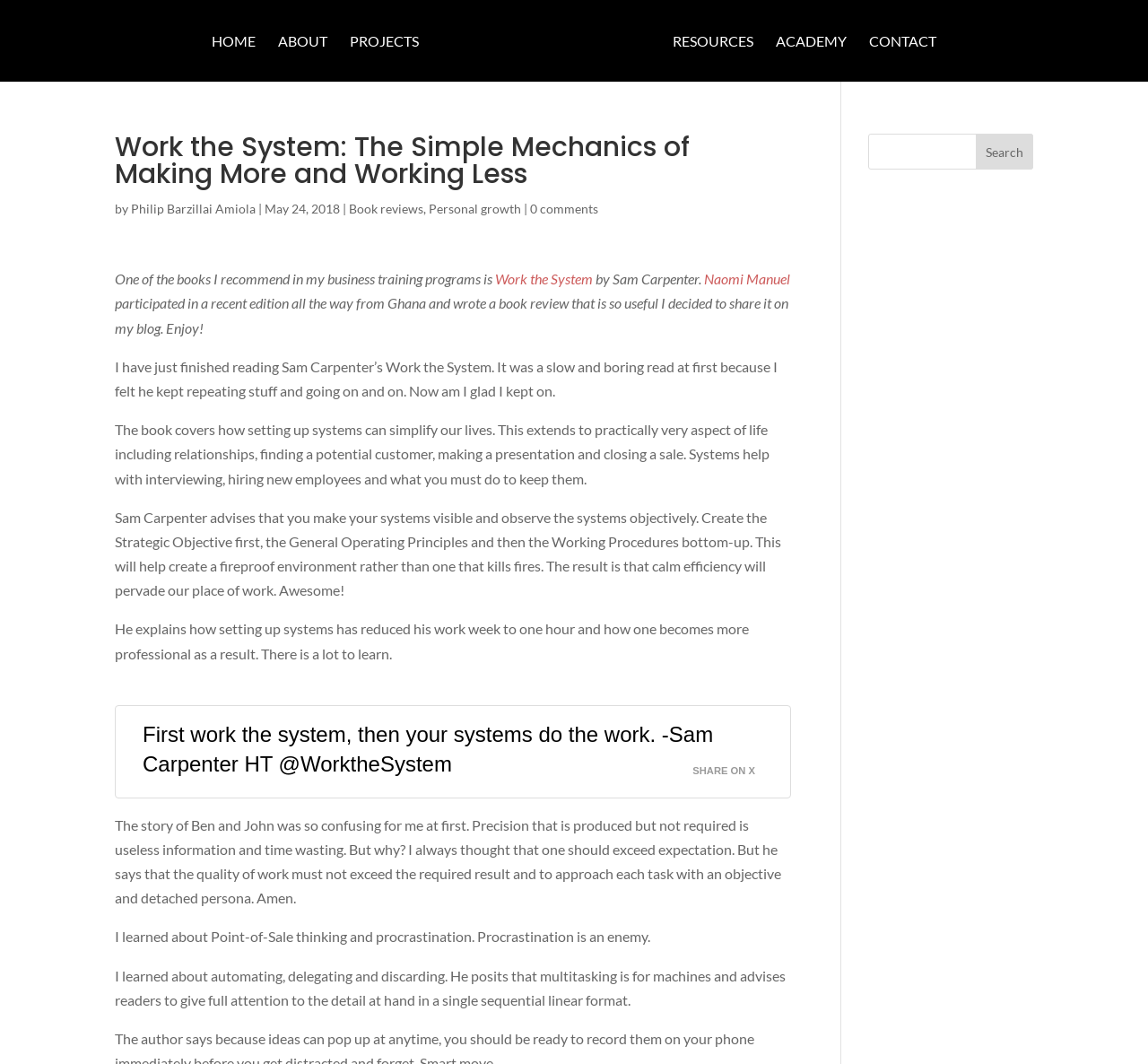Given the element description parent_node: Search name="s", specify the bounding box coordinates of the corresponding UI element in the format (top-left x, top-left y, bottom-right x, bottom-right y). All values must be between 0 and 1.

[0.756, 0.126, 0.9, 0.159]